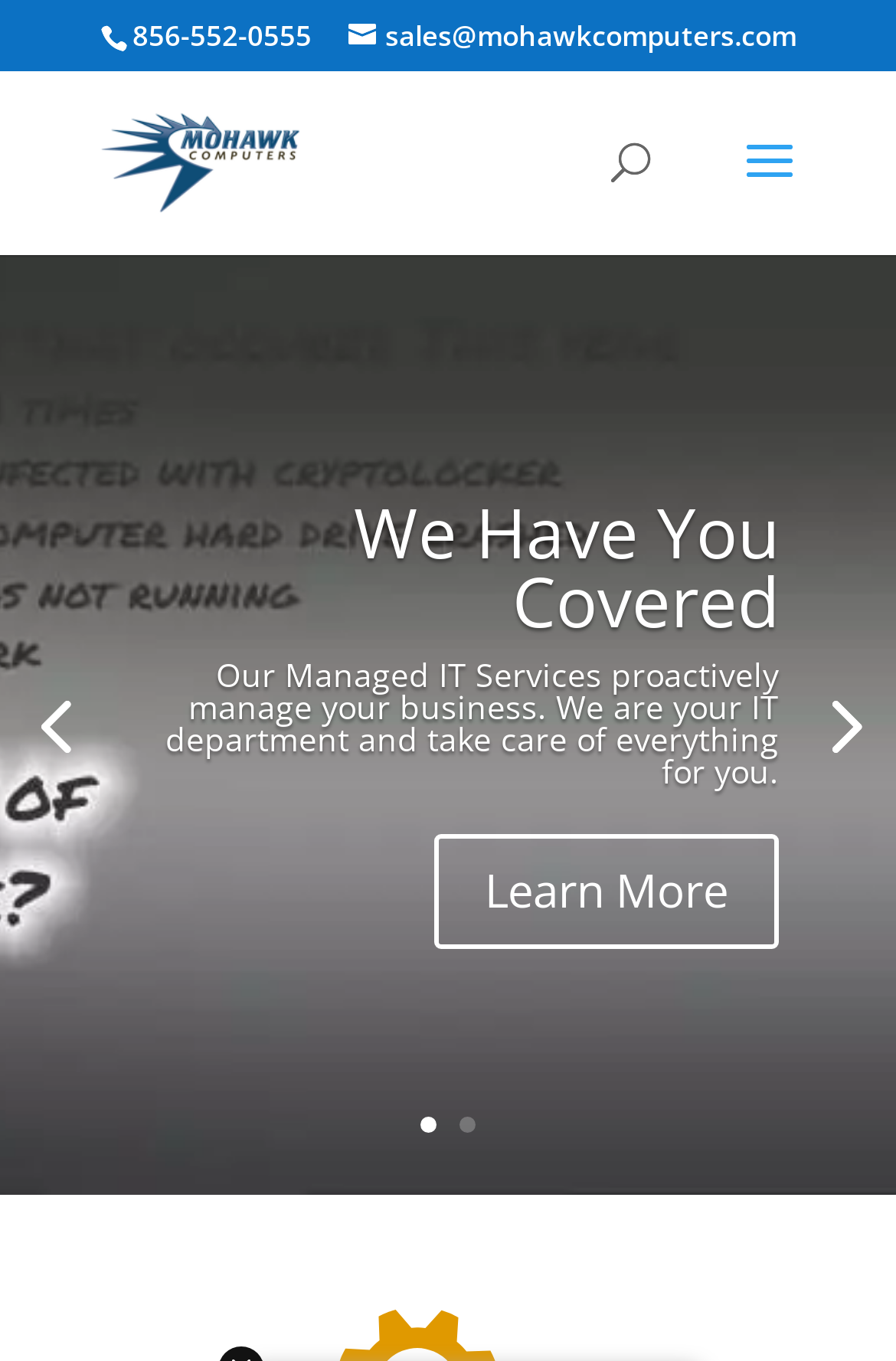Extract the bounding box coordinates for the UI element described by the text: "We Have You Covered". The coordinates should be in the form of [left, top, right, bottom] with values between 0 and 1.

[0.395, 0.357, 0.87, 0.476]